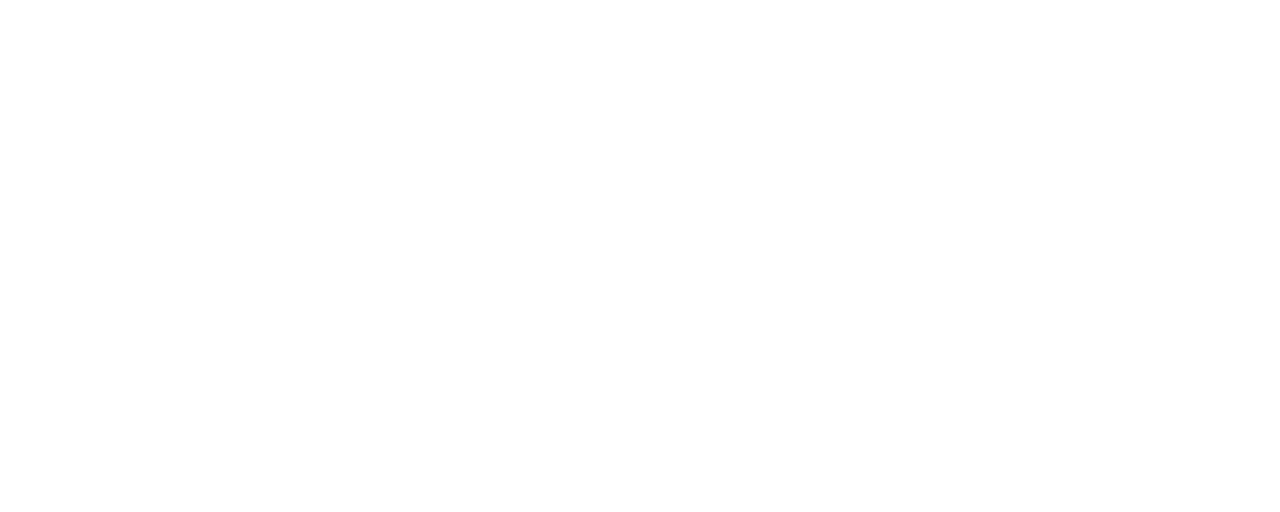Specify the bounding box coordinates of the region I need to click to perform the following instruction: "Contact Decima 1948 via phone". The coordinates must be four float numbers in the range of 0 to 1, i.e., [left, top, right, bottom].

[0.731, 0.23, 0.813, 0.274]